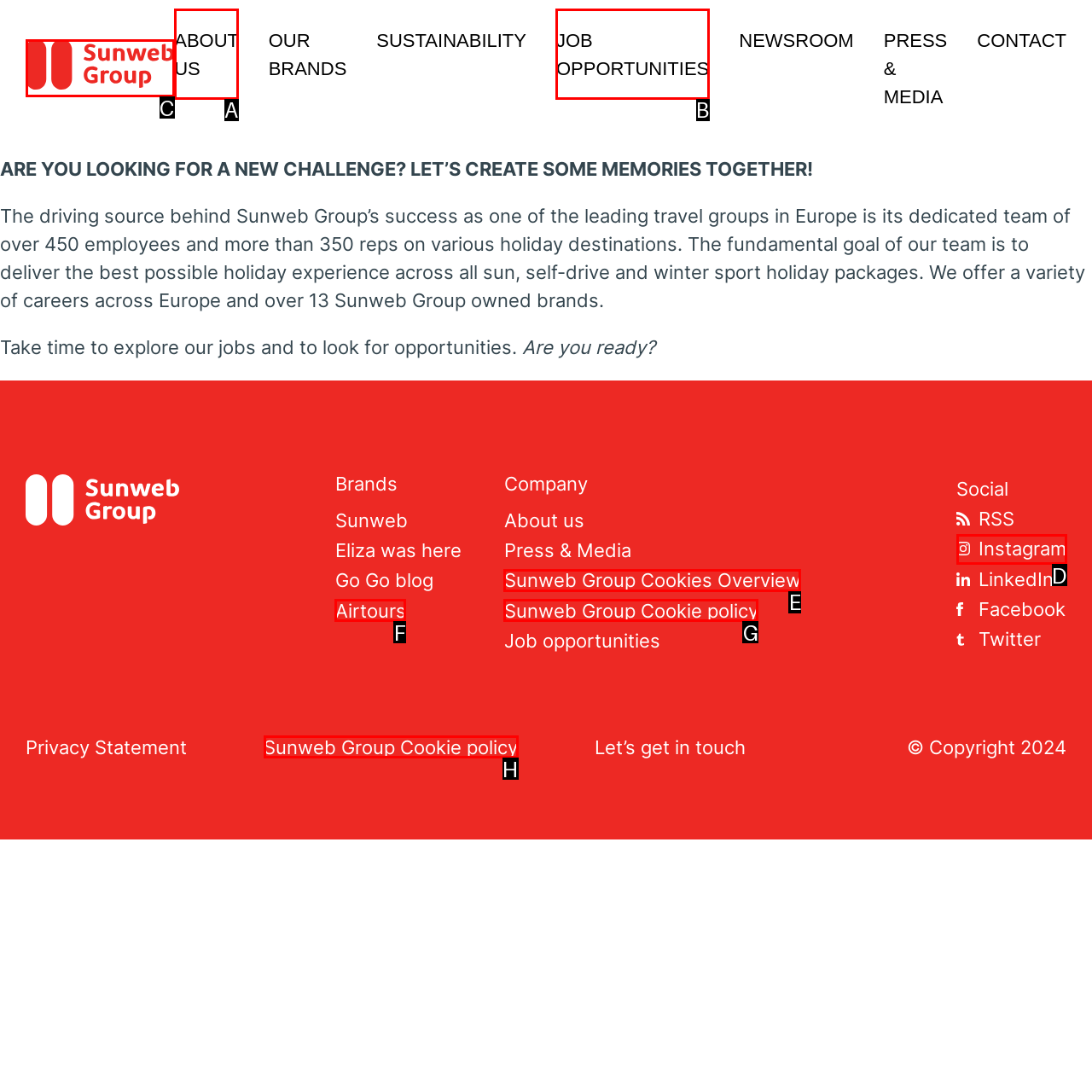From the given options, tell me which letter should be clicked to complete this task: Click on ABOUT US
Answer with the letter only.

A